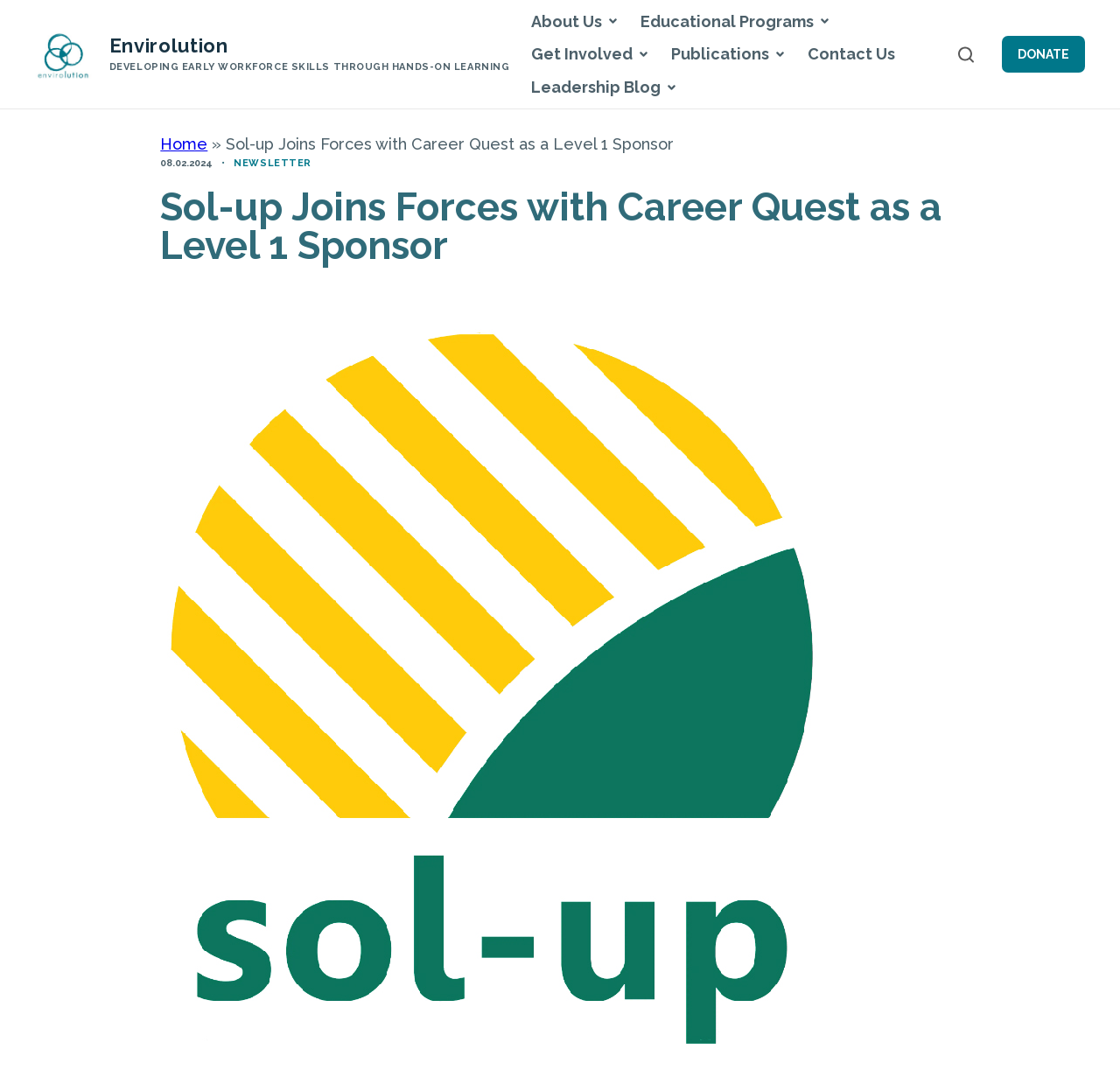What is the name of the program that Sol-up is sponsoring?
Using the image, give a concise answer in the form of a single word or short phrase.

Career Quest